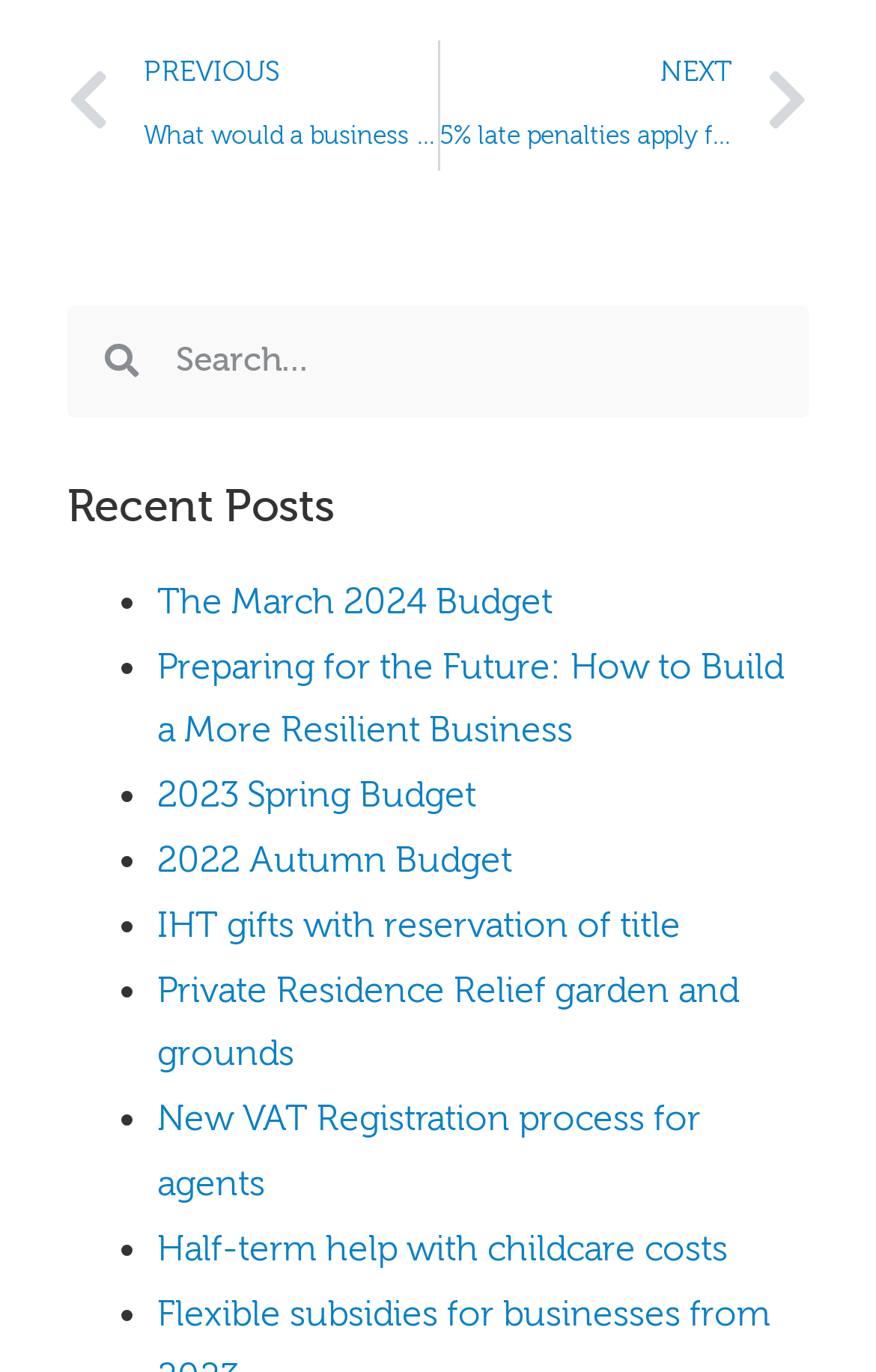Determine the bounding box coordinates for the area that needs to be clicked to fulfill this task: "Go to the previous page". The coordinates must be given as four float numbers between 0 and 1, i.e., [left, top, right, bottom].

[0.077, 0.03, 0.499, 0.124]